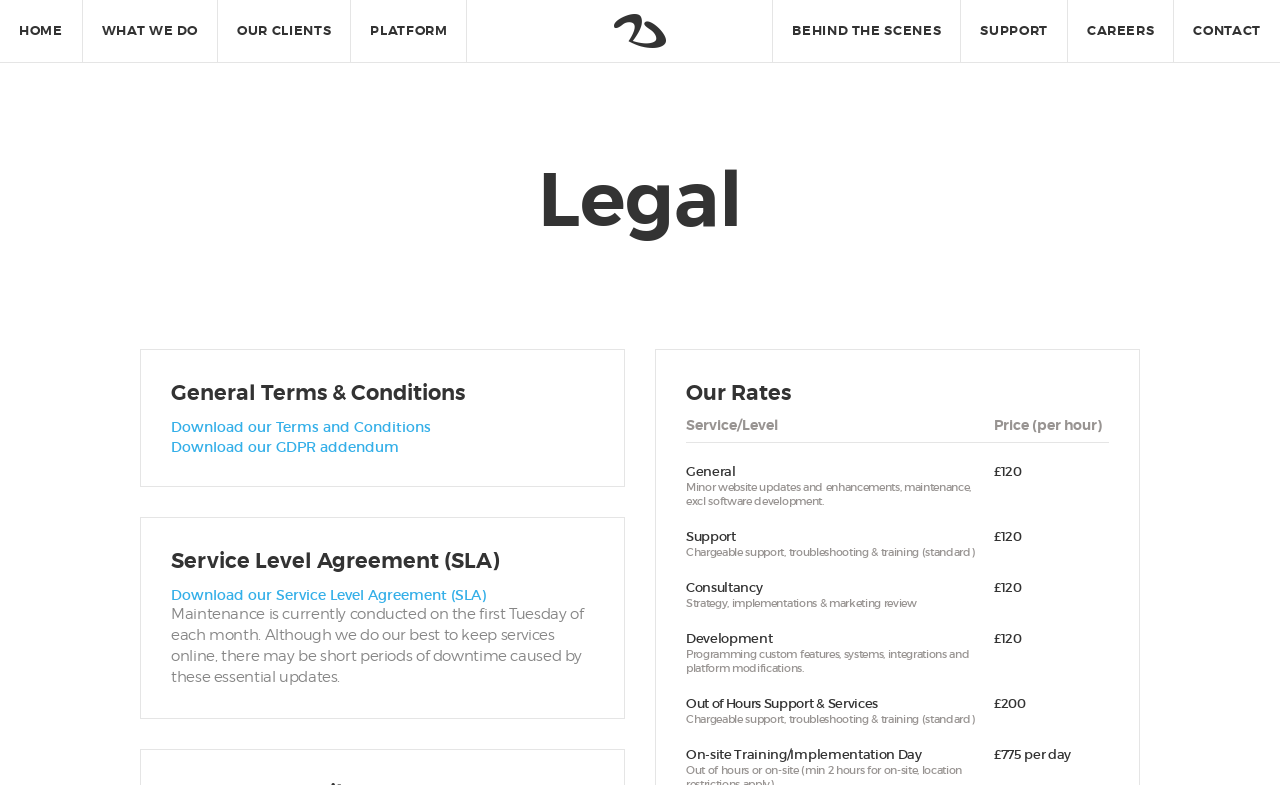Find the bounding box coordinates of the element you need to click on to perform this action: 'Download Terms and Conditions'. The coordinates should be represented by four float values between 0 and 1, in the format [left, top, right, bottom].

[0.134, 0.532, 0.337, 0.555]